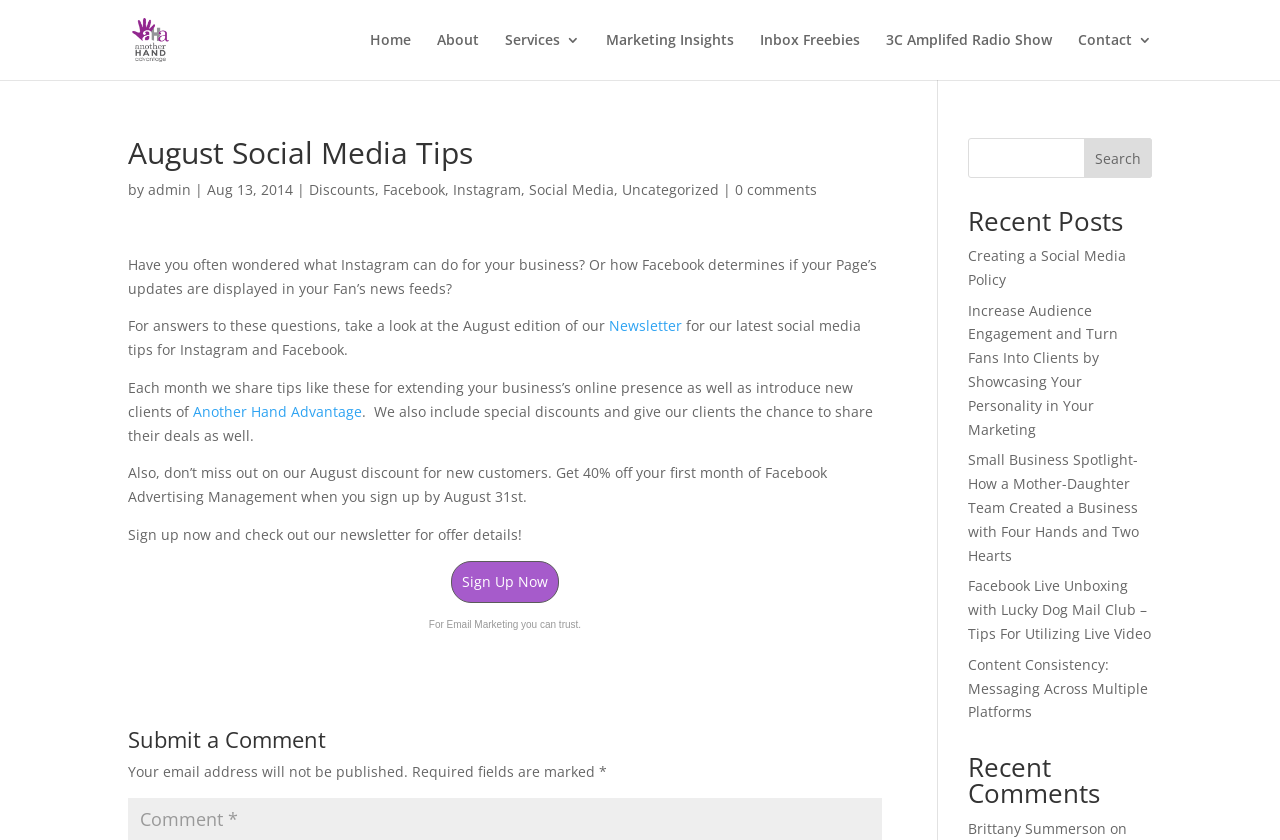Provide your answer in one word or a succinct phrase for the question: 
What is the purpose of the search box?

To search the website